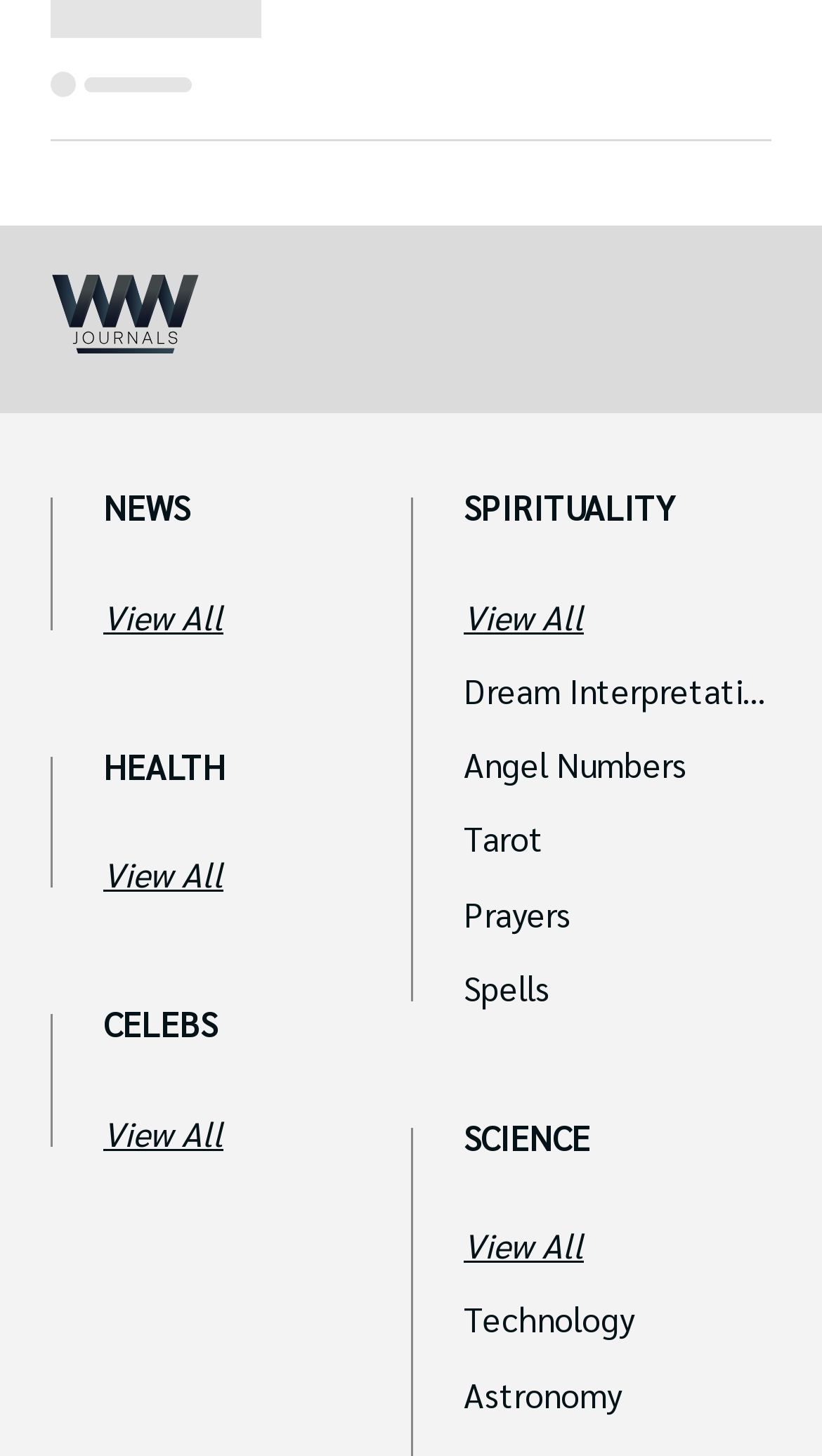Please locate the clickable area by providing the bounding box coordinates to follow this instruction: "View all HEALTH articles".

[0.126, 0.52, 0.5, 0.536]